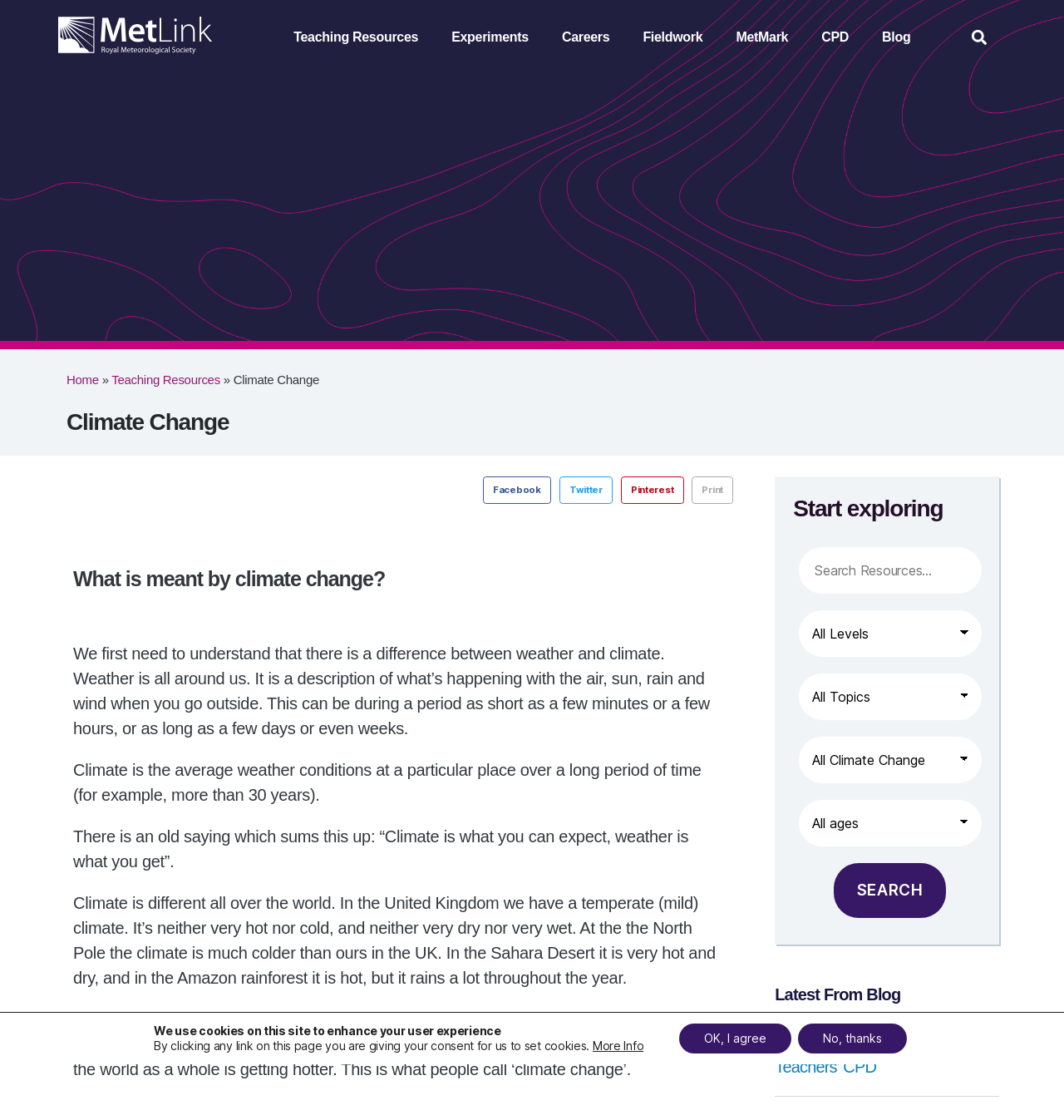Can you find the bounding box coordinates of the area I should click to execute the following instruction: "Click on the 'Teaching Resources' link"?

[0.26, 0.016, 0.409, 0.05]